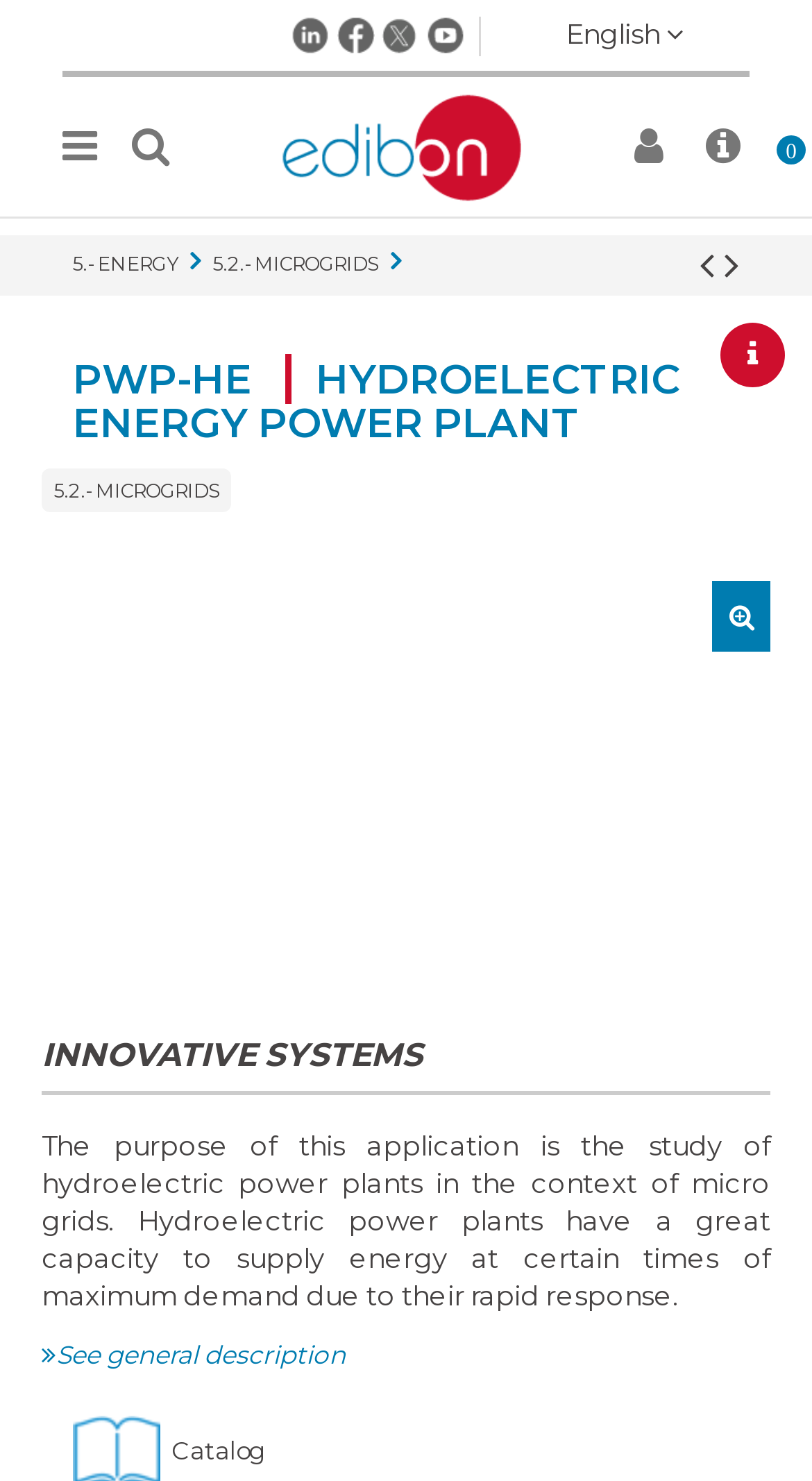Can you find the bounding box coordinates of the area I should click to execute the following instruction: "Ask for information"?

[0.887, 0.218, 0.967, 0.262]